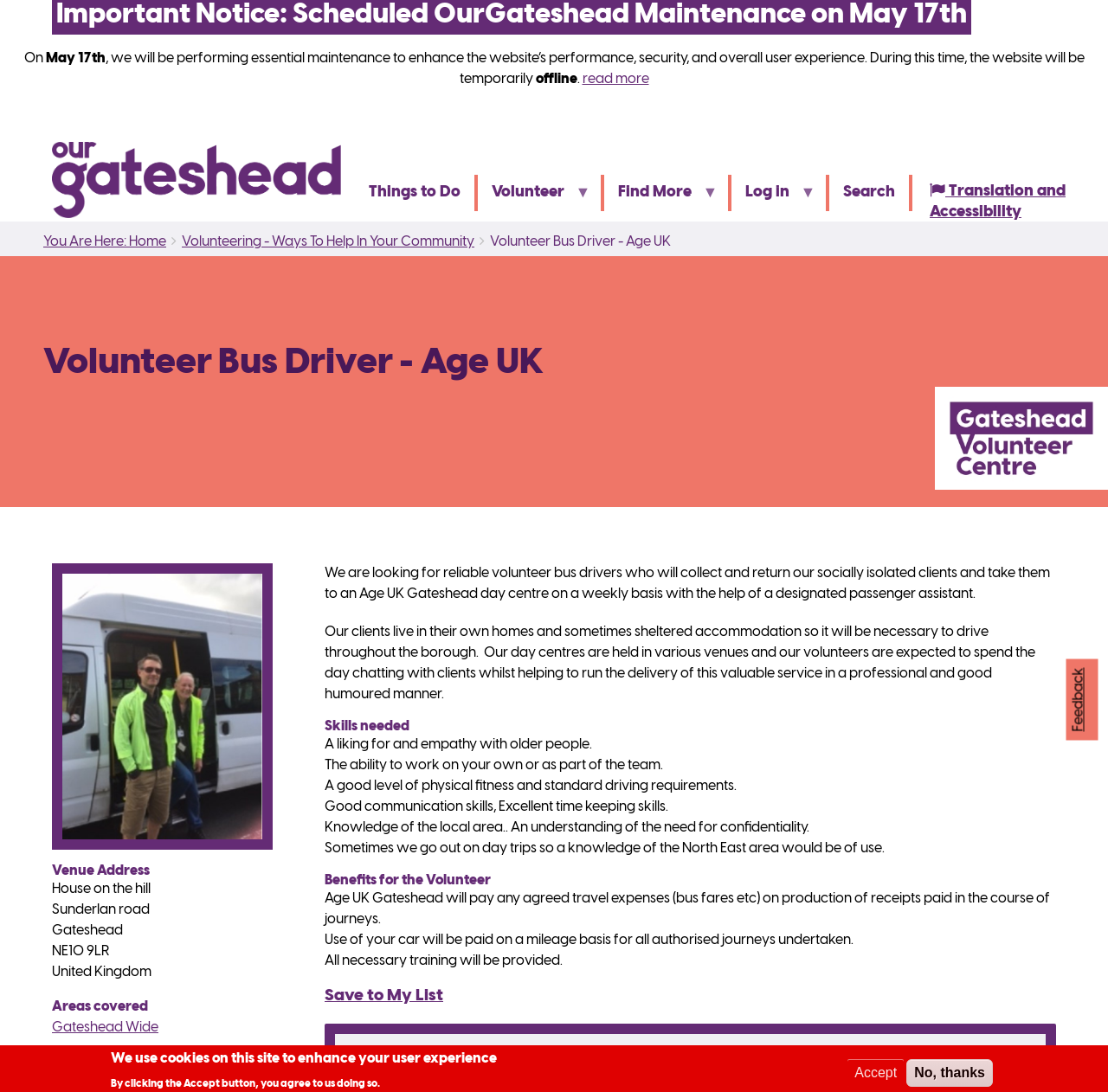Locate the bounding box coordinates of the area you need to click to fulfill this instruction: 'view archives'. The coordinates must be in the form of four float numbers ranging from 0 to 1: [left, top, right, bottom].

None